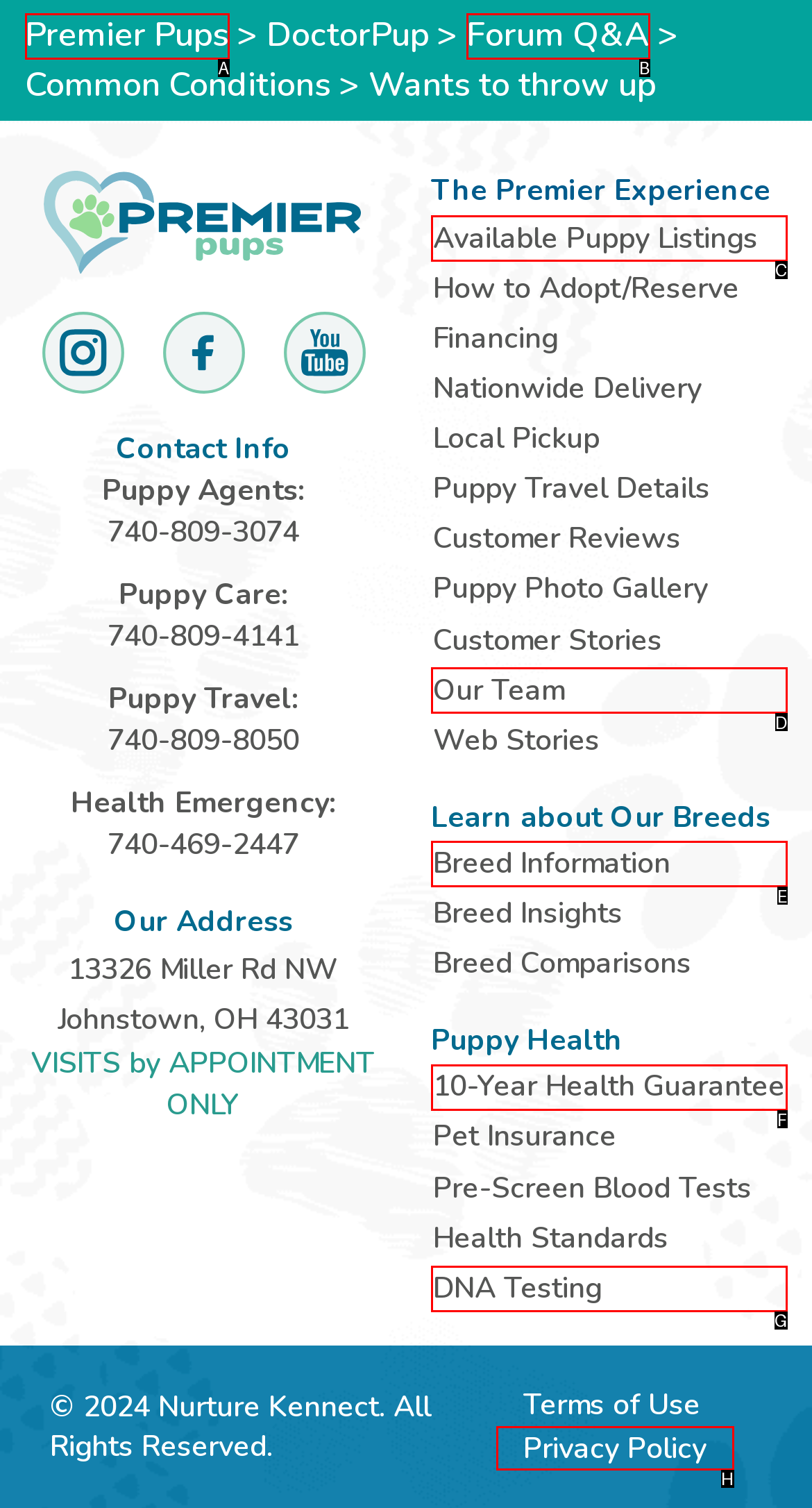Which HTML element matches the description: Available Puppy Listings the best? Answer directly with the letter of the chosen option.

C